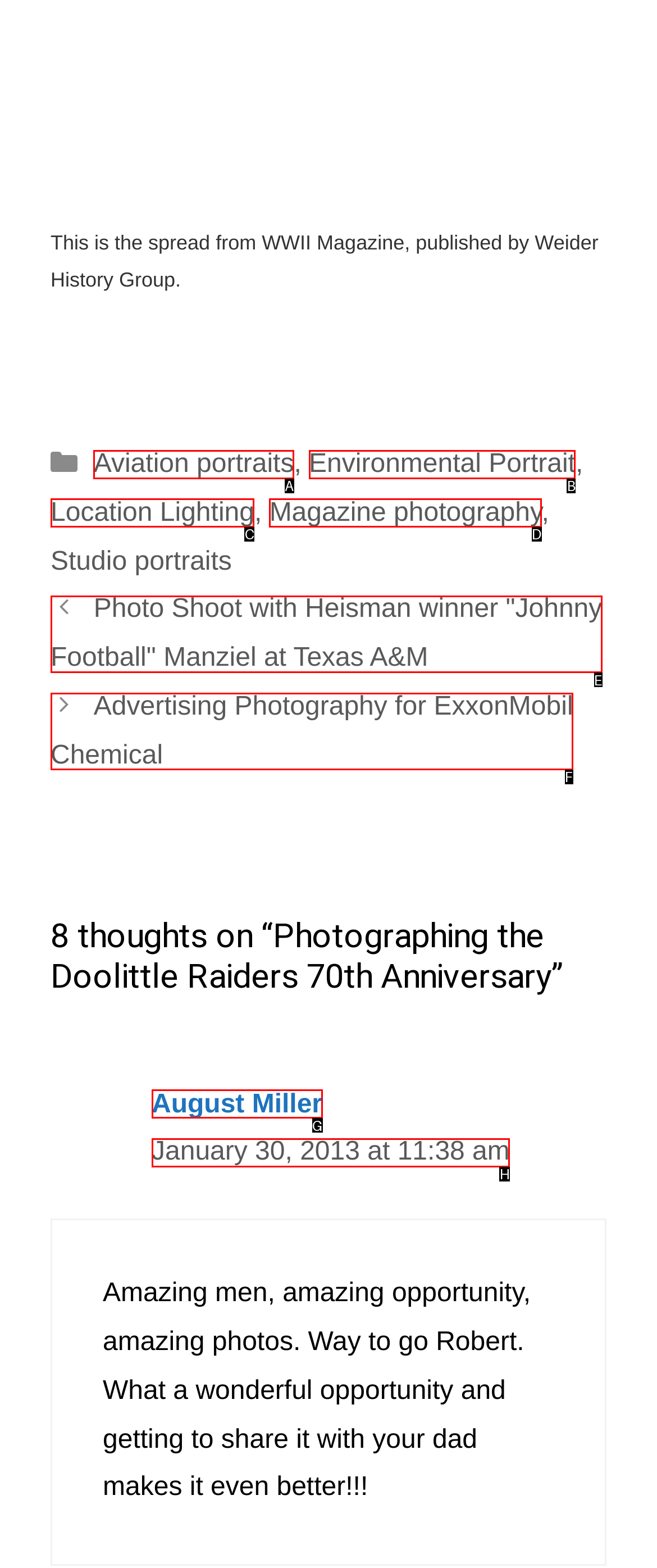Figure out which option to click to perform the following task: View post about advertising photography for ExxonMobil Chemical
Provide the letter of the correct option in your response.

F